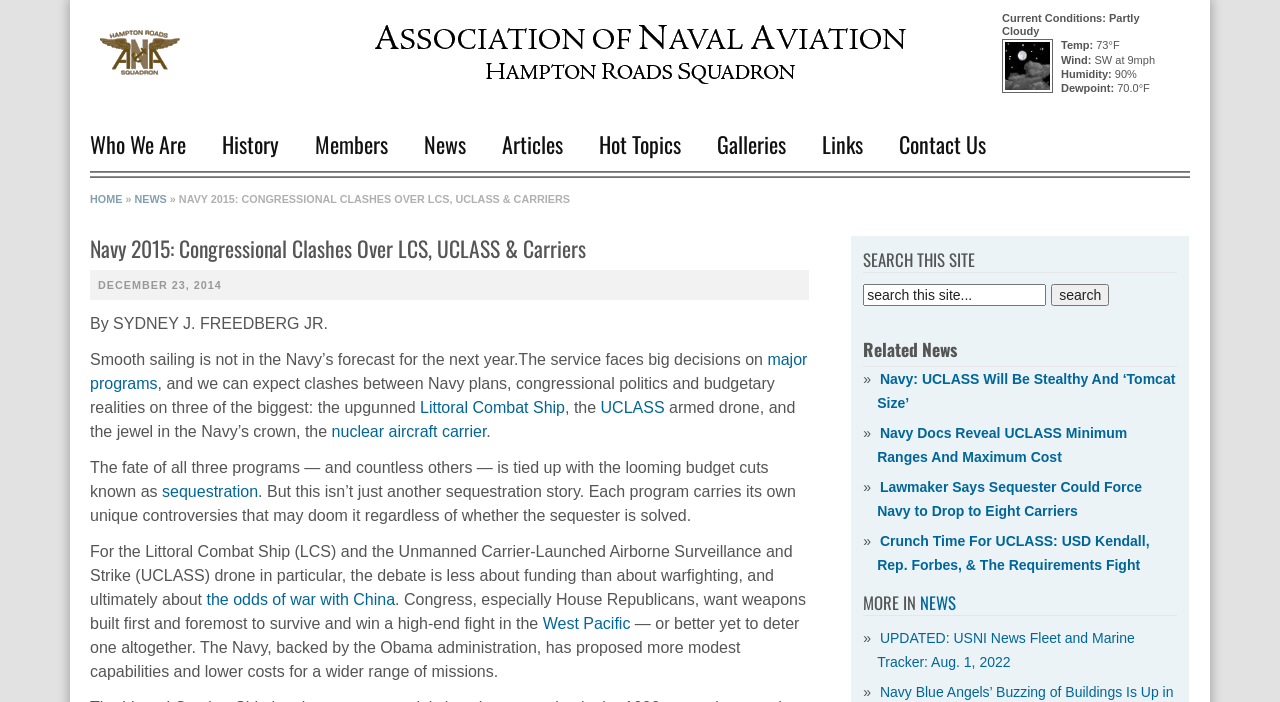Can you find the bounding box coordinates of the area I should click to execute the following instruction: "Call the phone number (800) 446-8915"?

None